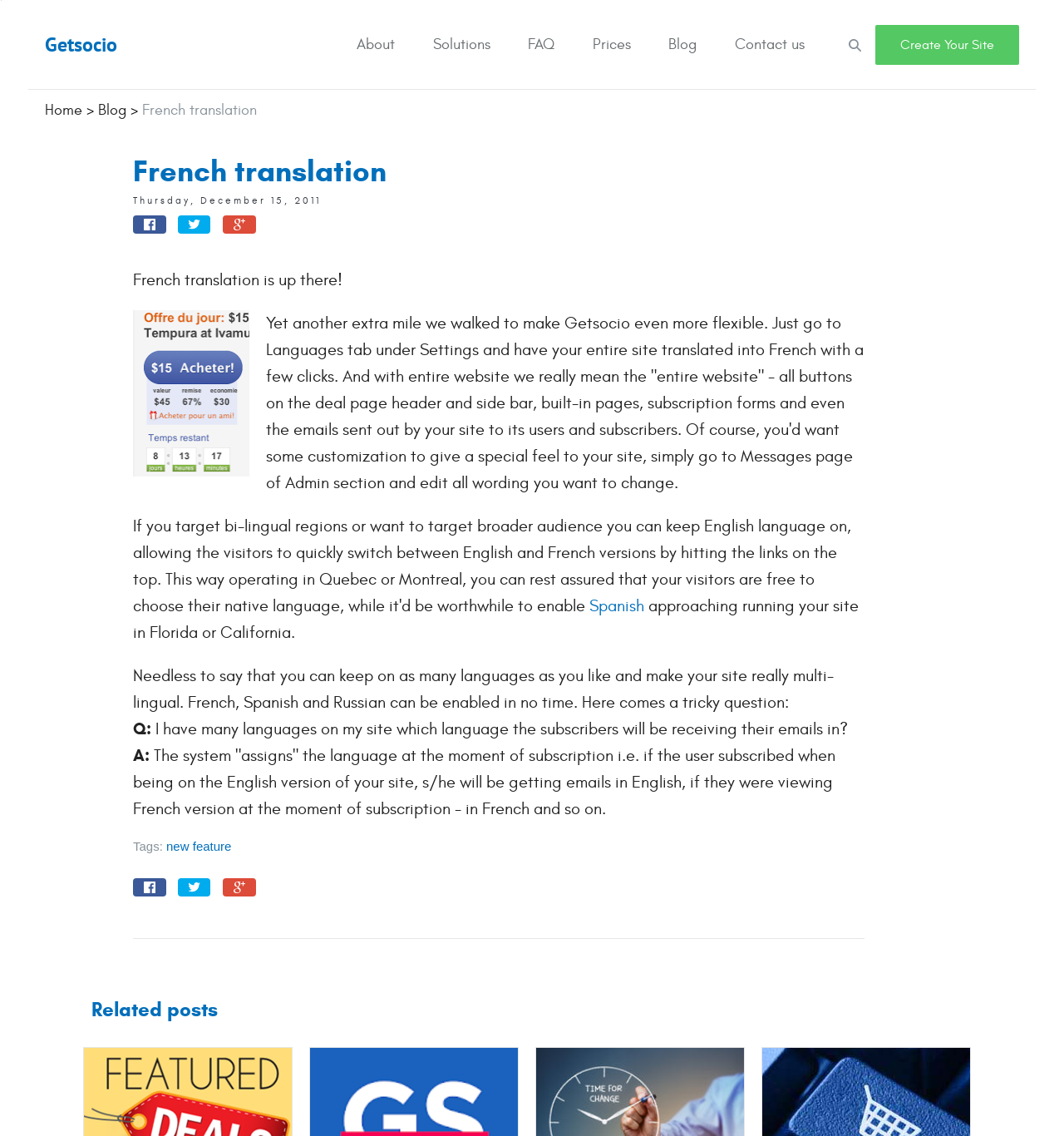Please examine the image and answer the question with a detailed explanation:
What is the purpose of the Messages page in Admin section?

The Messages page in Admin section is used to edit the wording of the site, allowing customization to give a special feel to the site.